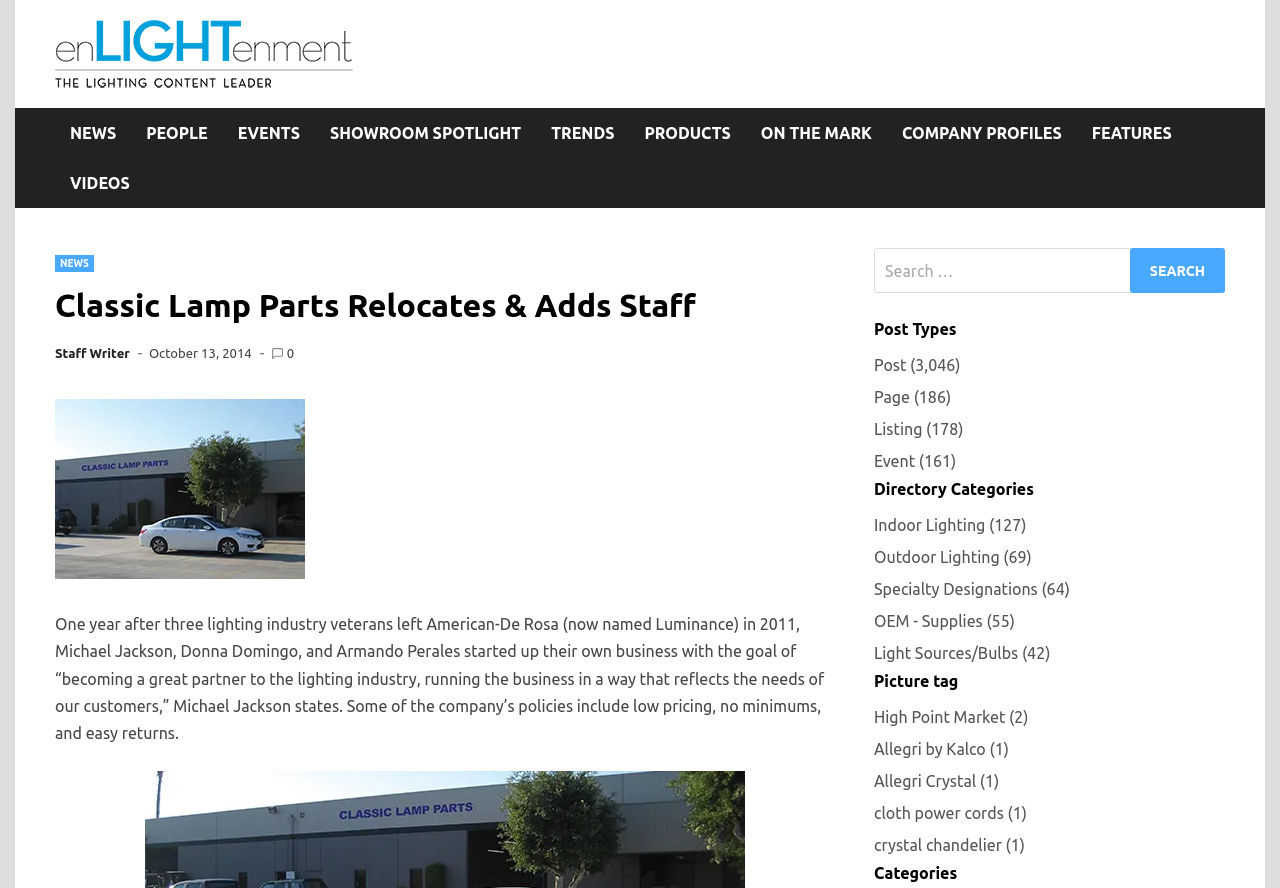From the webpage screenshot, predict the bounding box of the UI element that matches this description: "parent_node: Search for: value="Search"".

[0.883, 0.279, 0.957, 0.33]